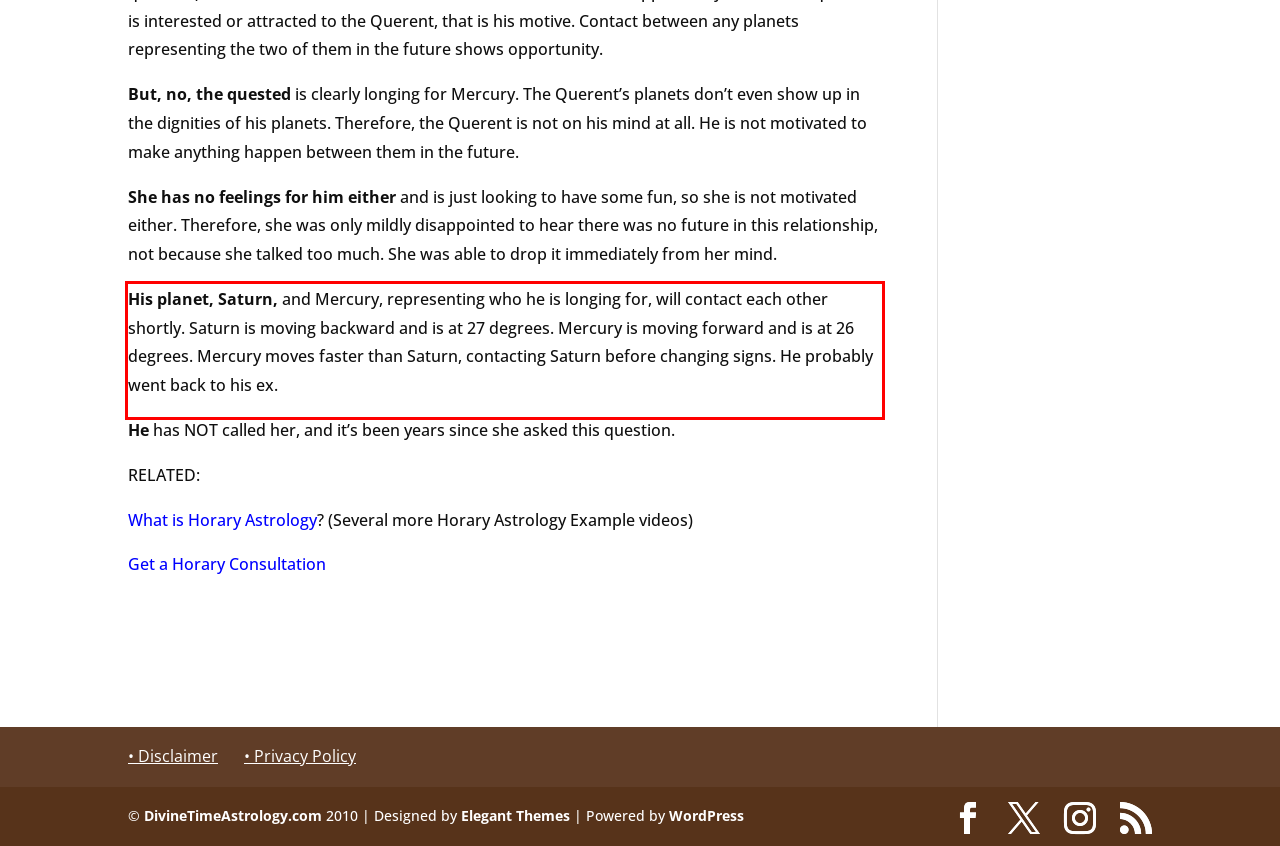Your task is to recognize and extract the text content from the UI element enclosed in the red bounding box on the webpage screenshot.

His planet, Saturn, and Mercury, representing who he is longing for, will contact each other shortly. Saturn is moving backward and is at 27 degrees. Mercury is moving forward and is at 26 degrees. Mercury moves faster than Saturn, contacting Saturn before changing signs. He probably went back to his ex.